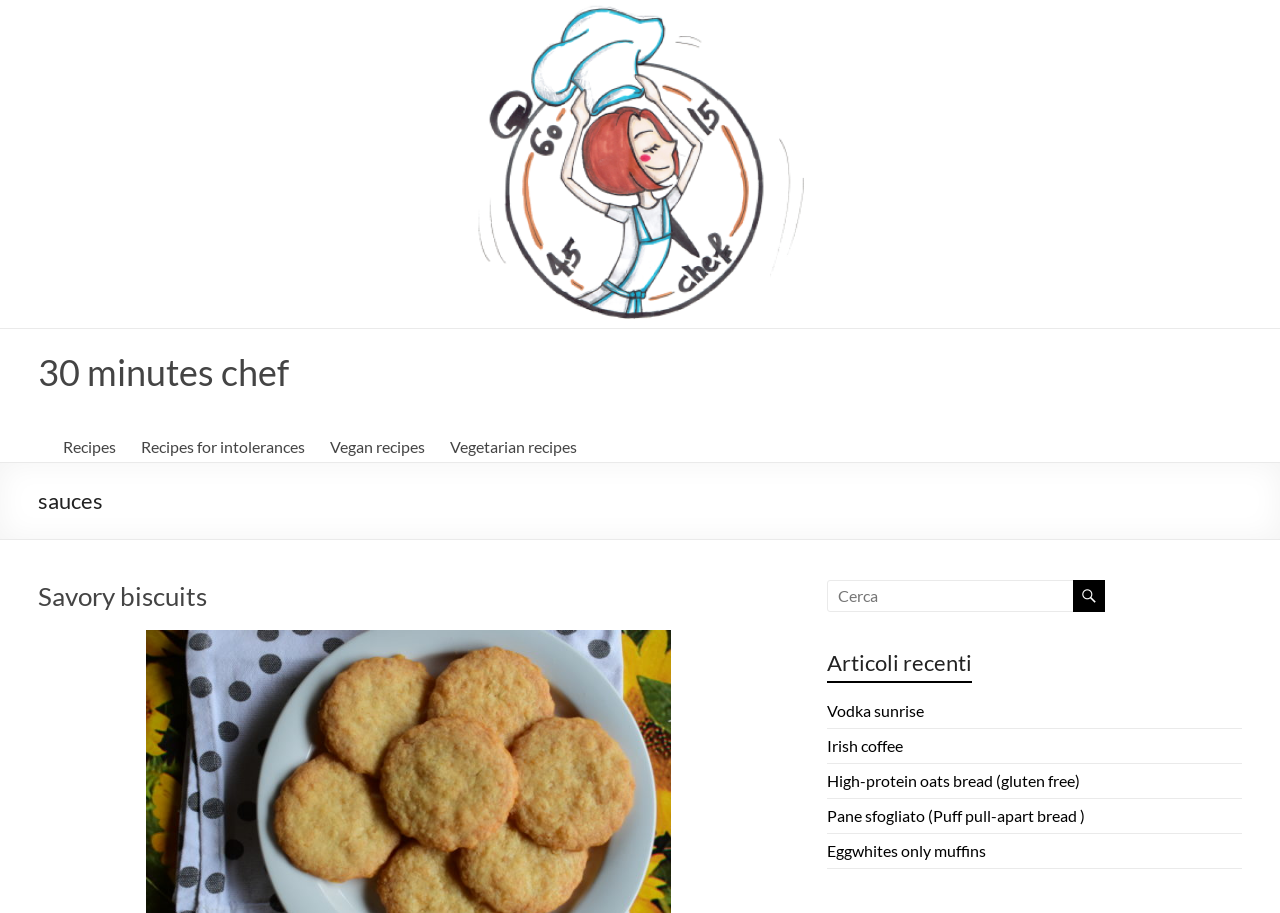Please identify the bounding box coordinates of the element I need to click to follow this instruction: "go to recipes page".

[0.05, 0.473, 0.091, 0.506]